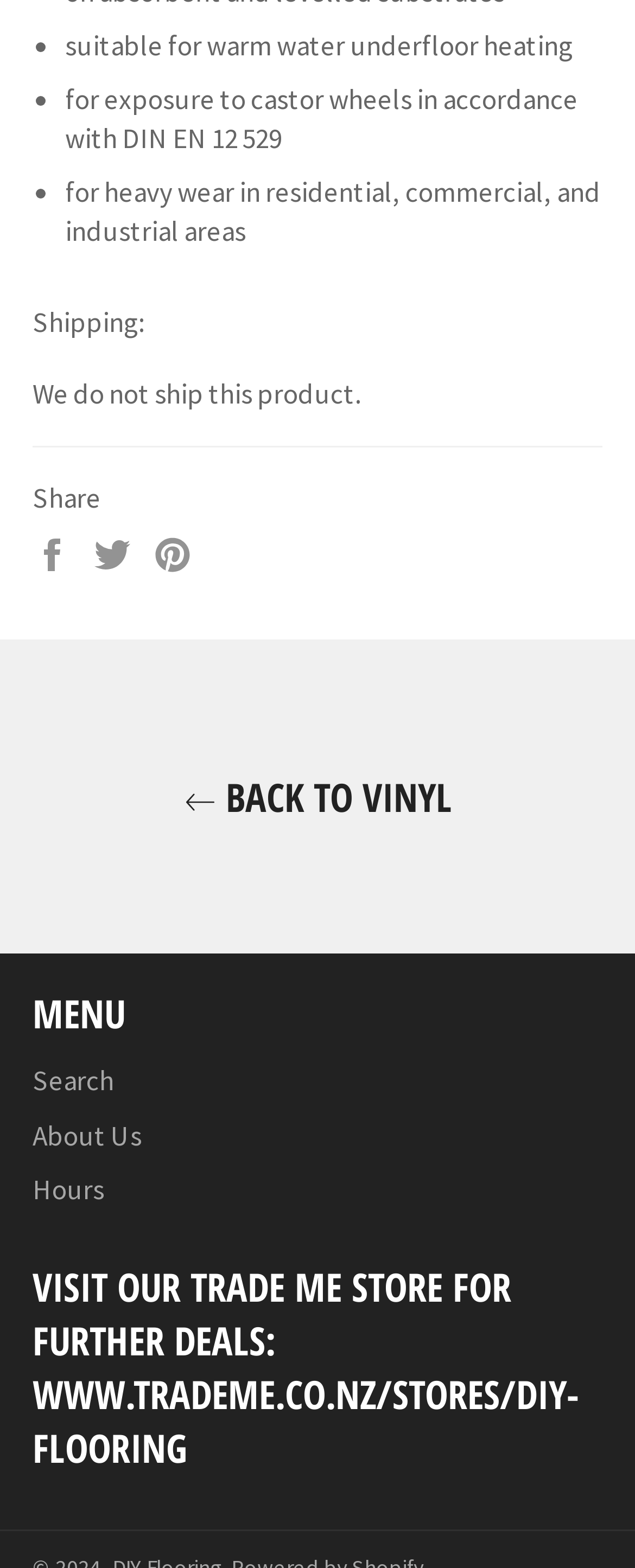What is the purpose of the links at the bottom?
Based on the screenshot, respond with a single word or phrase.

To navigate to other pages